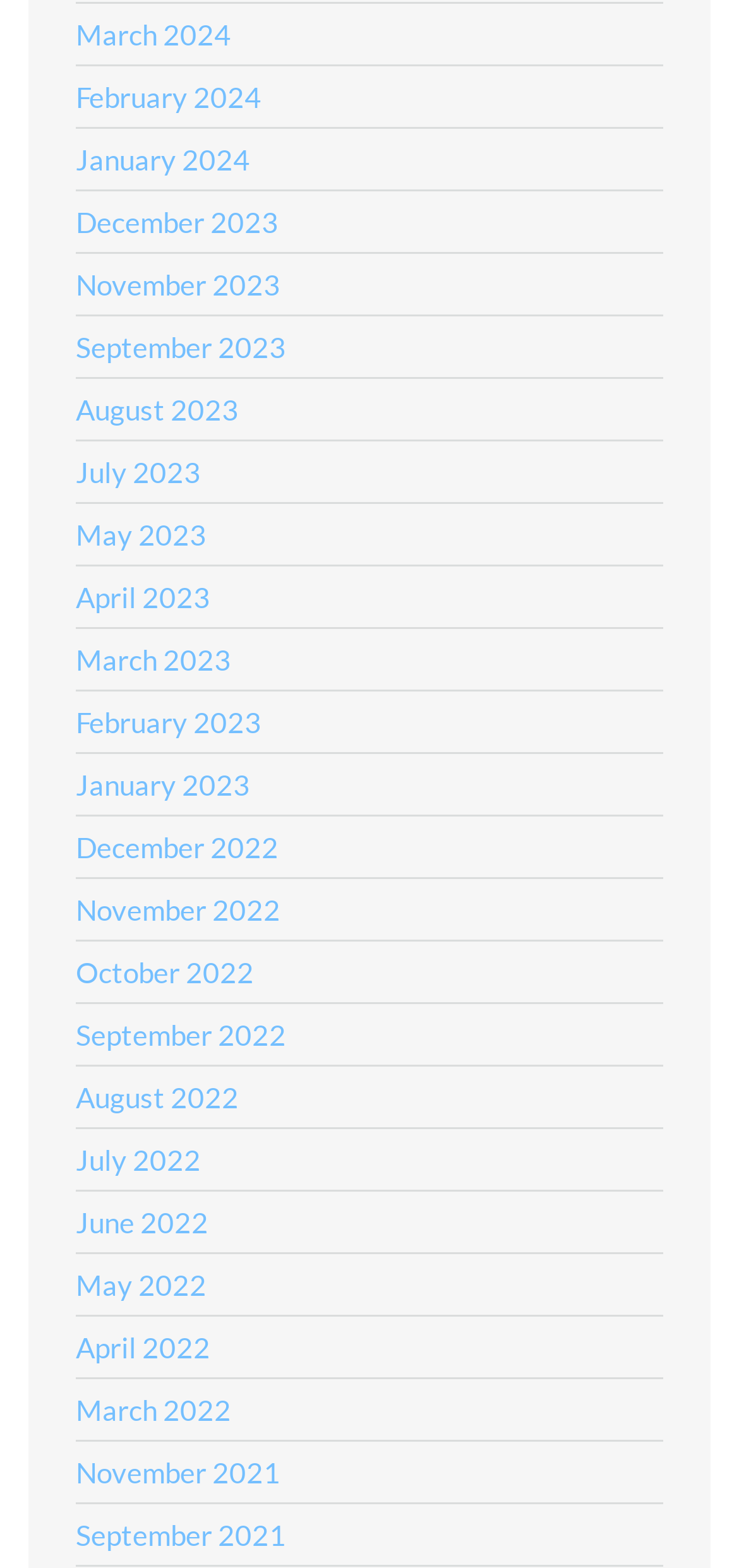How many links are there in total? Based on the image, give a response in one word or a short phrase.

41